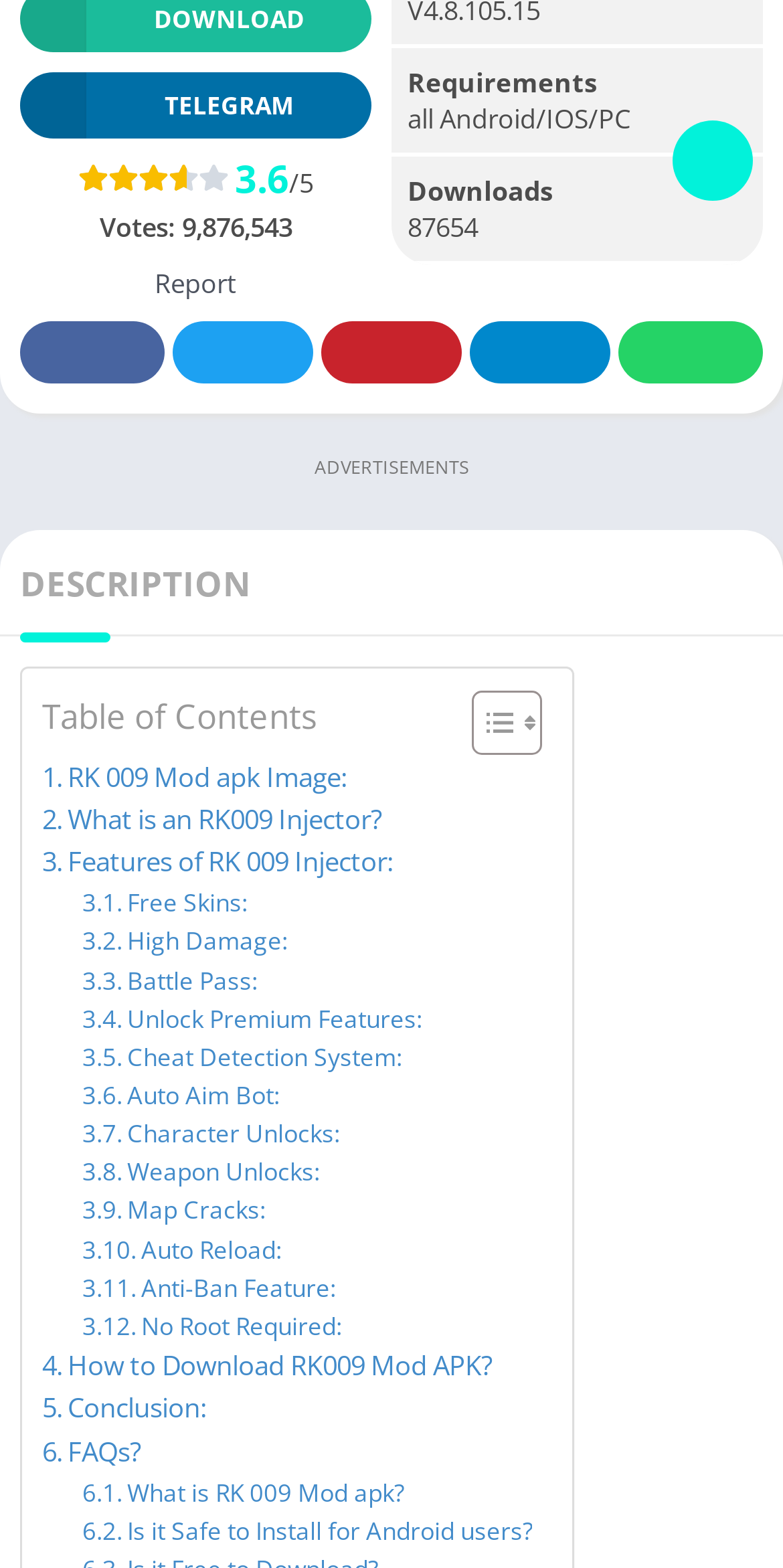Show the bounding box coordinates for the element that needs to be clicked to execute the following instruction: "View the Facebook page". Provide the coordinates in the form of four float numbers between 0 and 1, i.e., [left, top, right, bottom].

[0.026, 0.204, 0.21, 0.244]